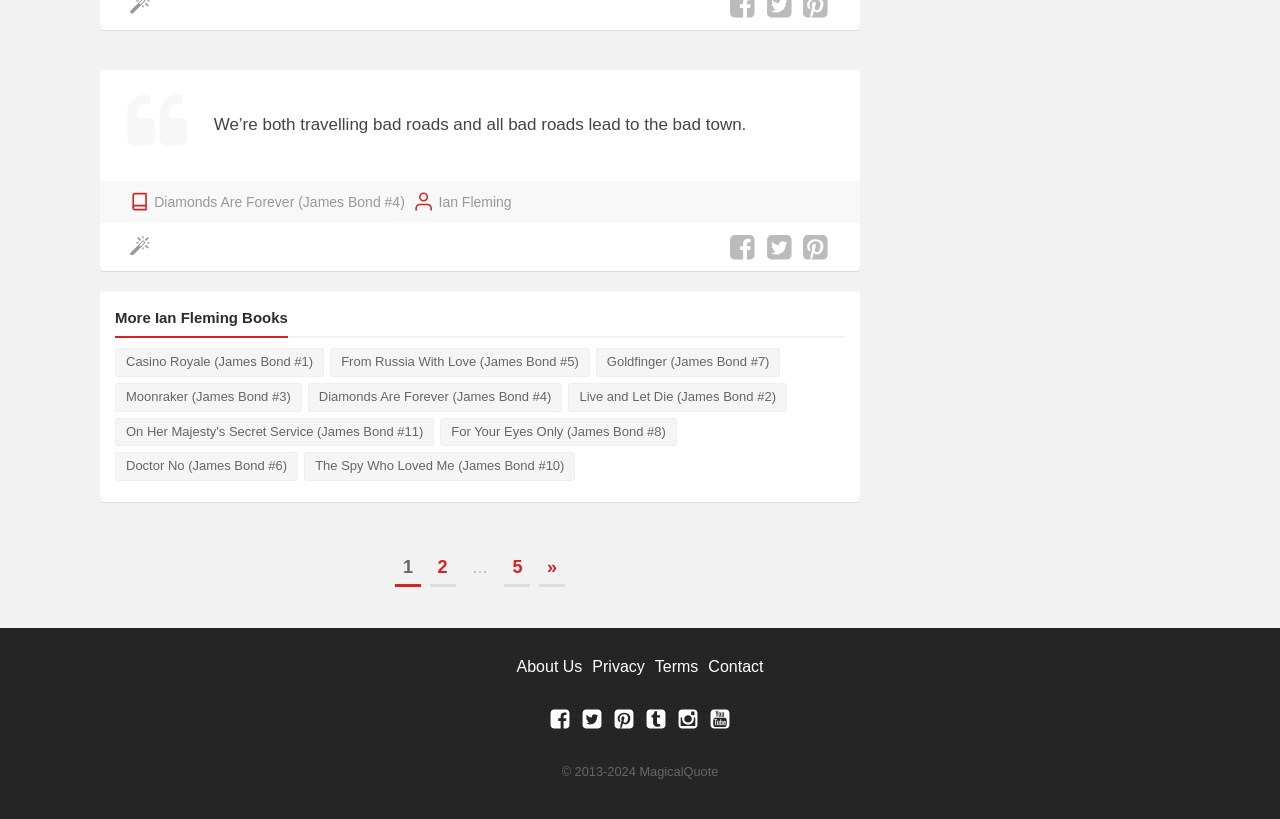Identify and provide the bounding box coordinates of the UI element described: "5". The coordinates should be formatted as [left, top, right, bottom], with each number being a float between 0 and 1.

[0.394, 0.672, 0.414, 0.717]